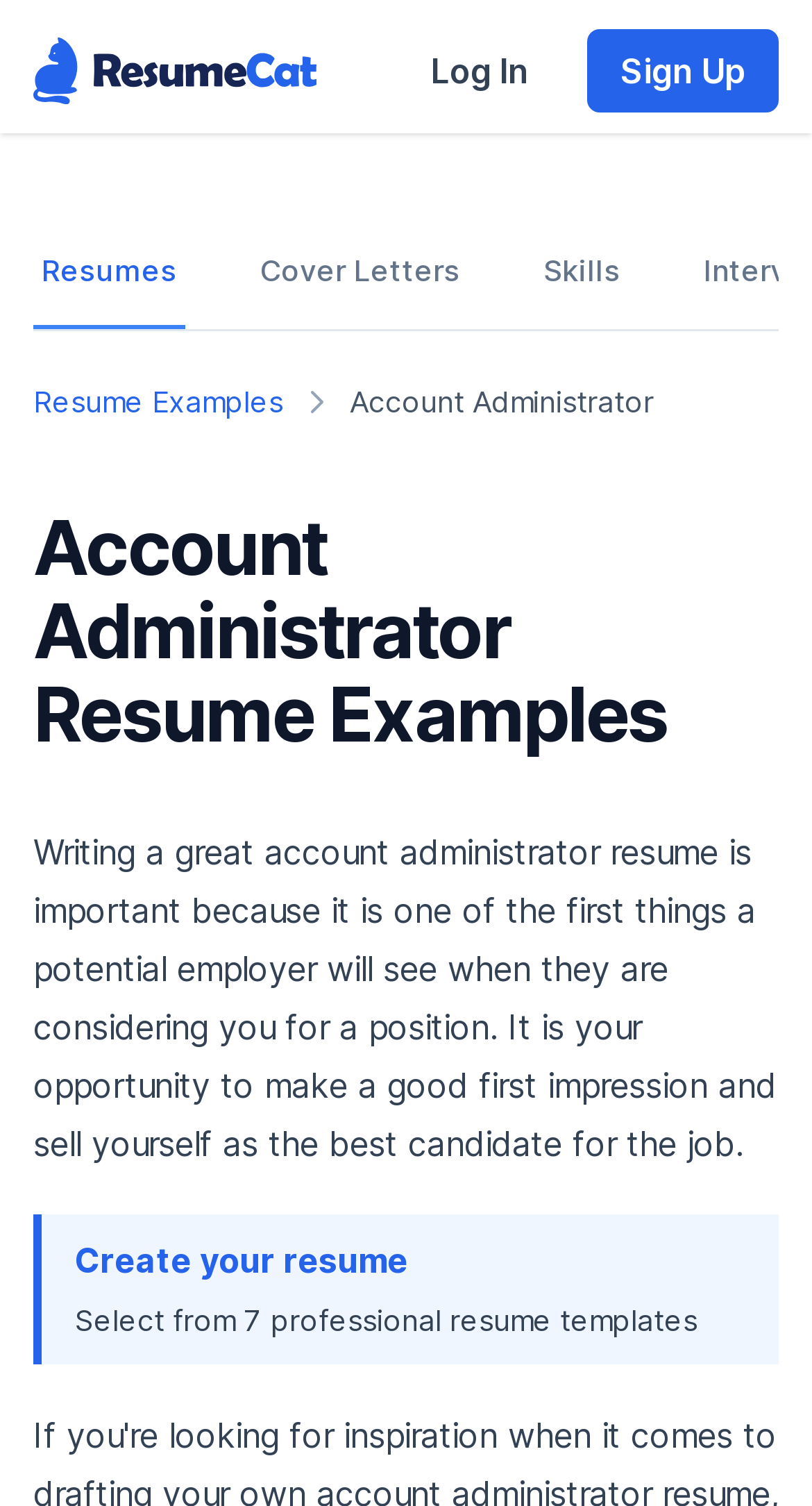How many navigation menus are there? Examine the screenshot and reply using just one word or a brief phrase.

2